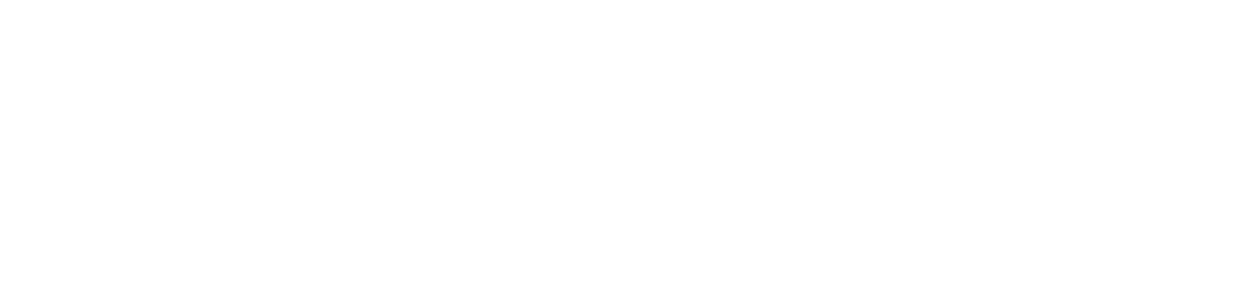What kind of results does the product promise?
From the screenshot, supply a one-word or short-phrase answer.

Salon-quality results